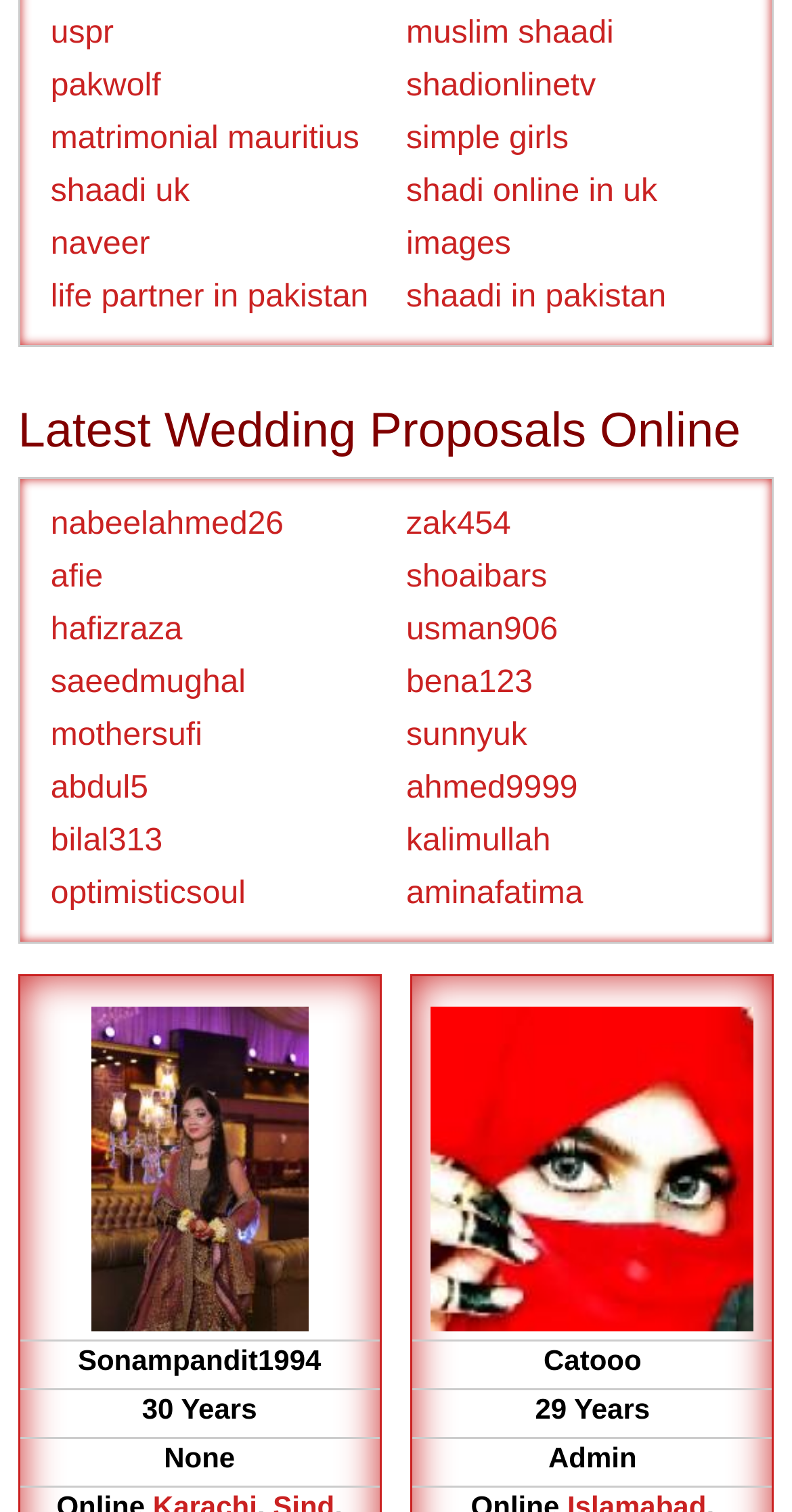Please provide the bounding box coordinates for the UI element as described: "parent_node: Catooo". The coordinates must be four floats between 0 and 1, represented as [left, top, right, bottom].

[0.544, 0.863, 0.952, 0.886]